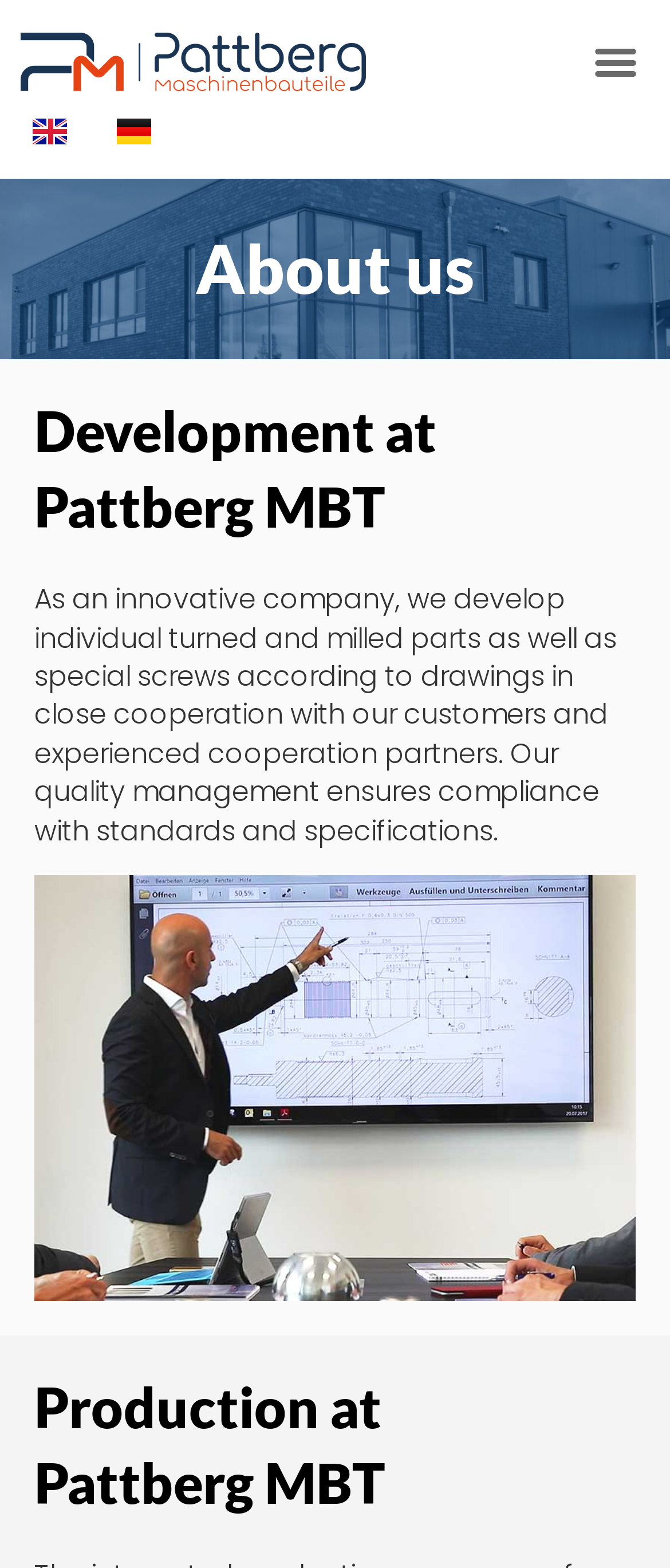What is the focus of Pattberg MBT's quality management?
Give a one-word or short-phrase answer derived from the screenshot.

compliance with standards and specifications